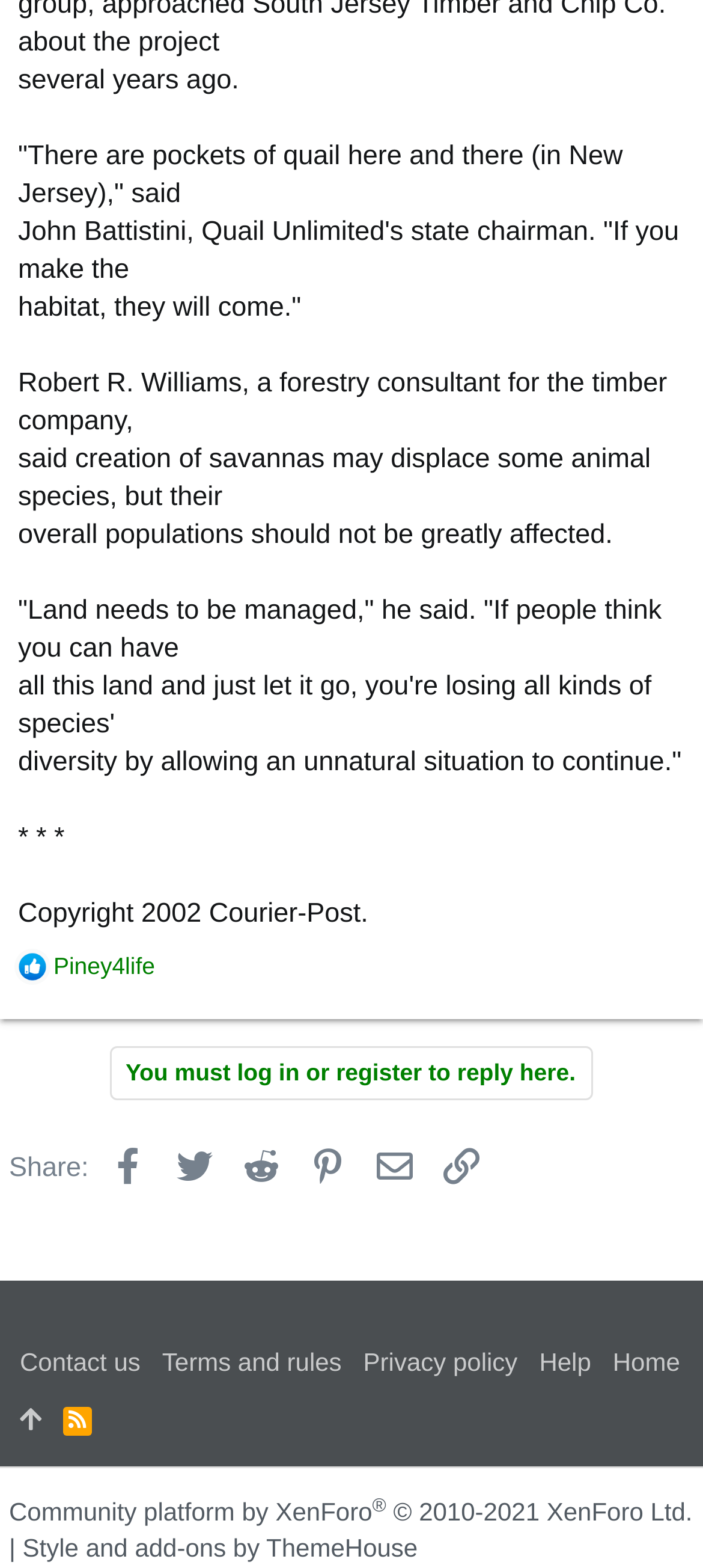Please respond to the question with a concise word or phrase:
What is the name of the forestry consultant?

Robert R. Williams